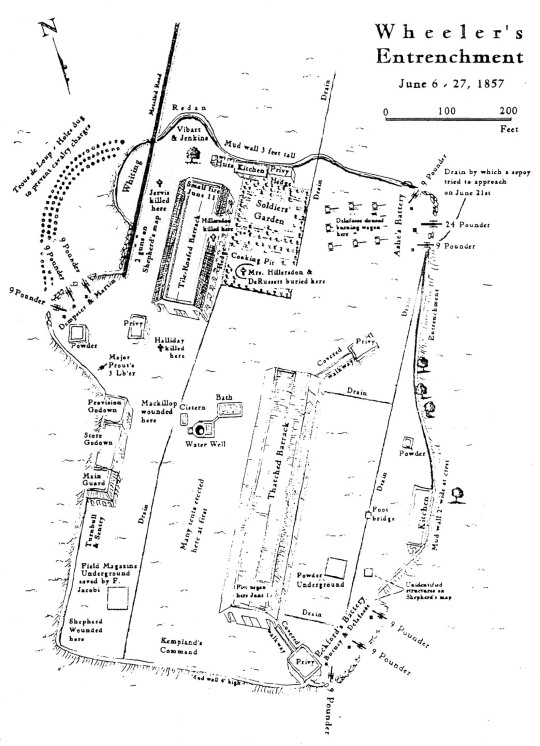Please give a one-word or short phrase response to the following question: 
What is the unit of measurement used in the scale?

feet